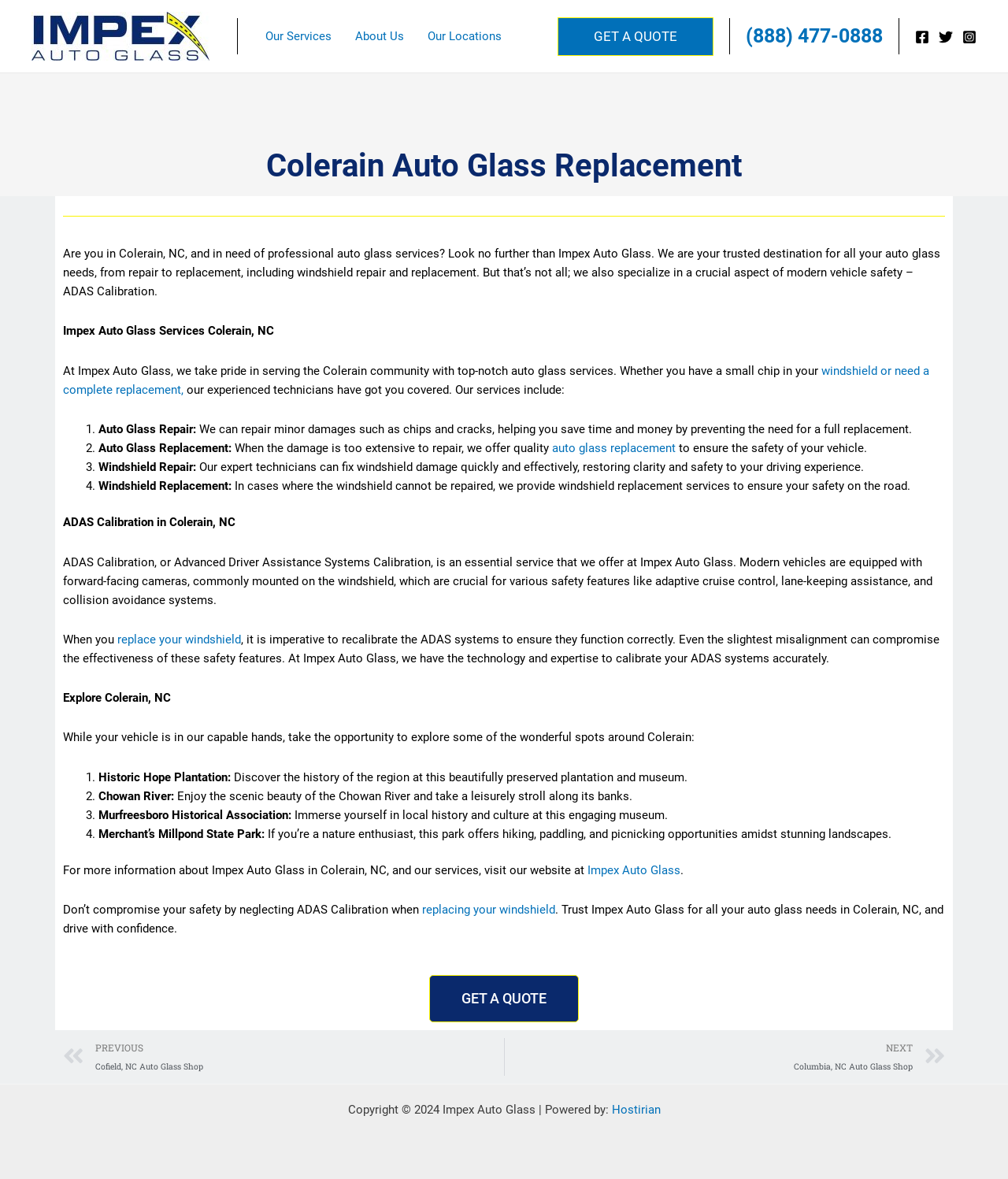Please give a concise answer to this question using a single word or phrase: 
What is the purpose of ADAS Calibration?

To ensure safety features function correctly